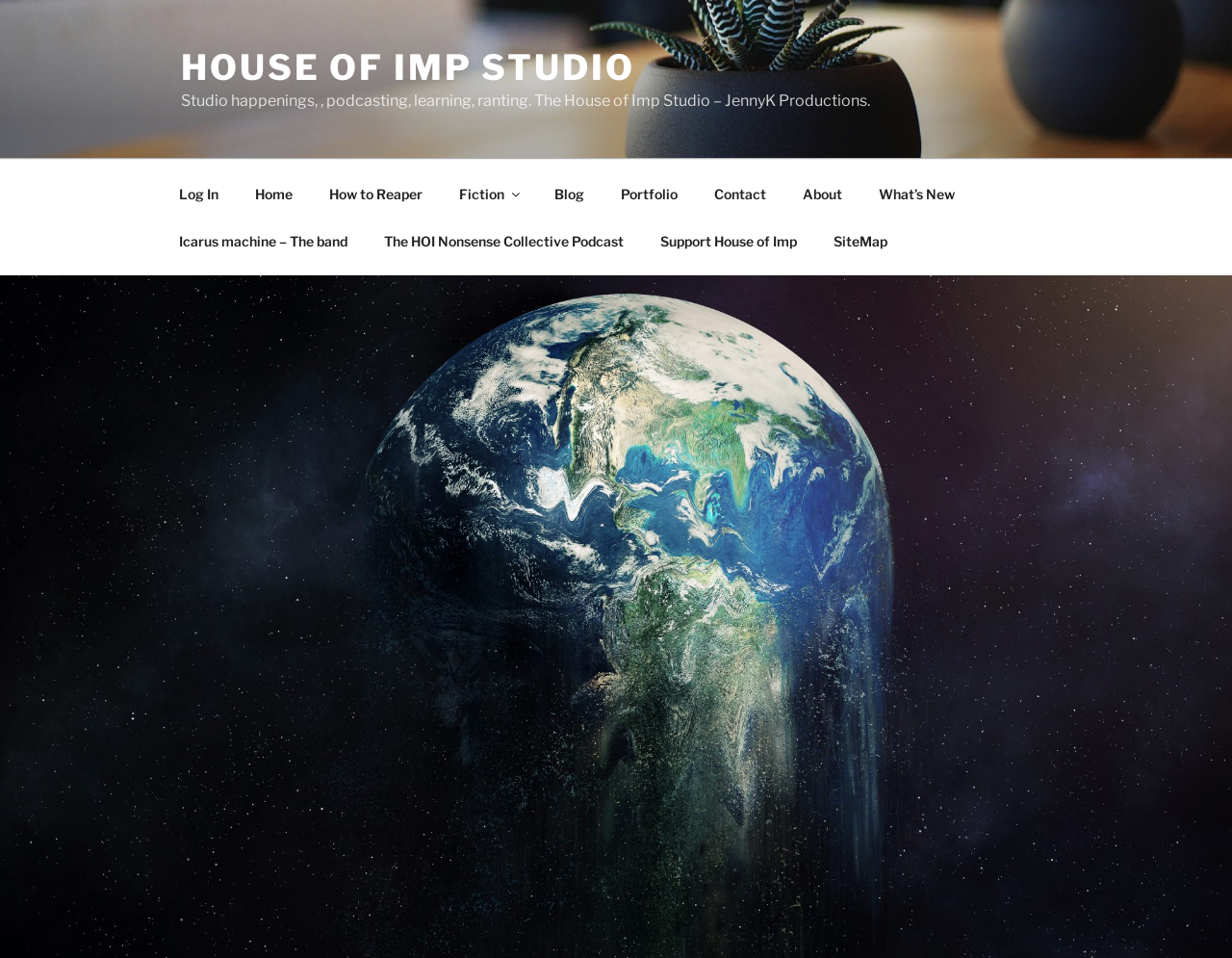Please find the bounding box coordinates of the element that you should click to achieve the following instruction: "view the portfolio". The coordinates should be presented as four float numbers between 0 and 1: [left, top, right, bottom].

[0.49, 0.177, 0.563, 0.227]